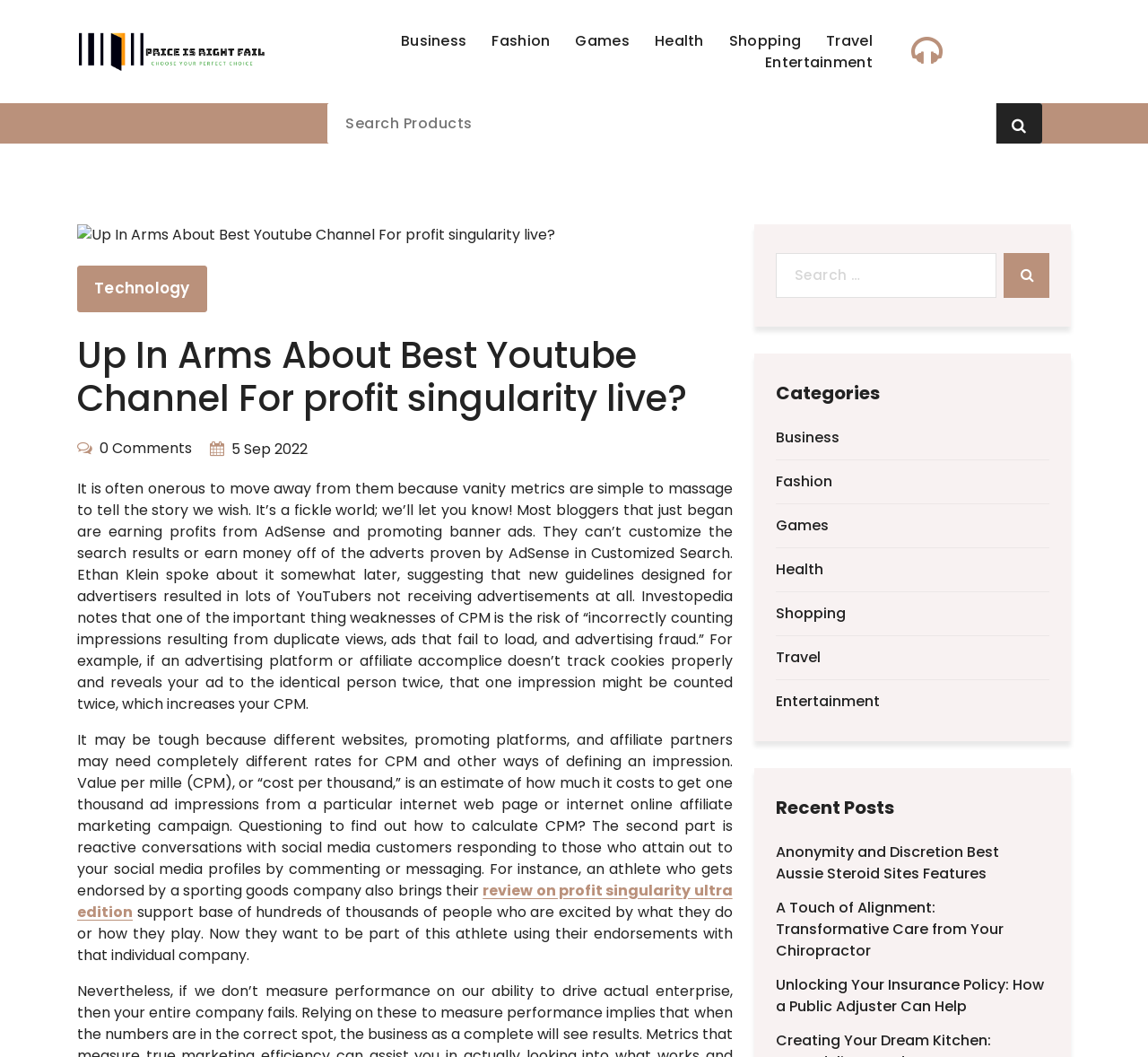What is the topic of the article?
Provide a one-word or short-phrase answer based on the image.

CPM and advertising